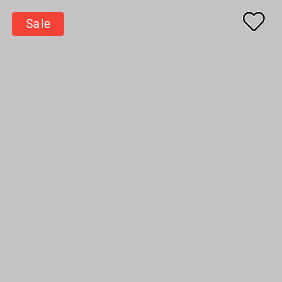Answer the question in a single word or phrase:
What is the background color of the image?

gray